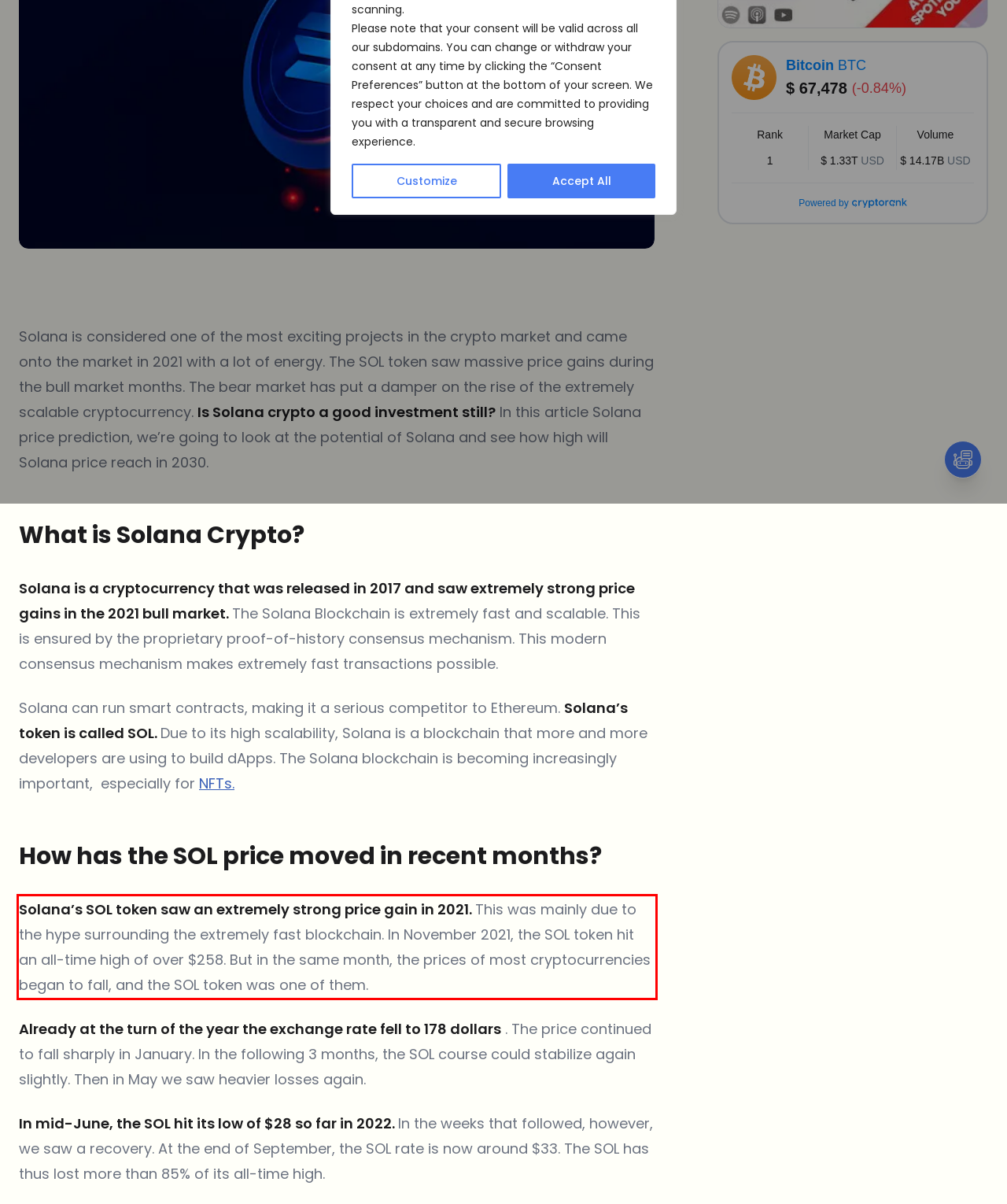Within the screenshot of a webpage, identify the red bounding box and perform OCR to capture the text content it contains.

Solana’s SOL token saw an extremely strong price gain in 2021. This was mainly due to the hype surrounding the extremely fast blockchain. In November 2021, the SOL token hit an all-time high of over $258. But in the same month, the prices of most cryptocurrencies began to fall, and the SOL token was one of them.